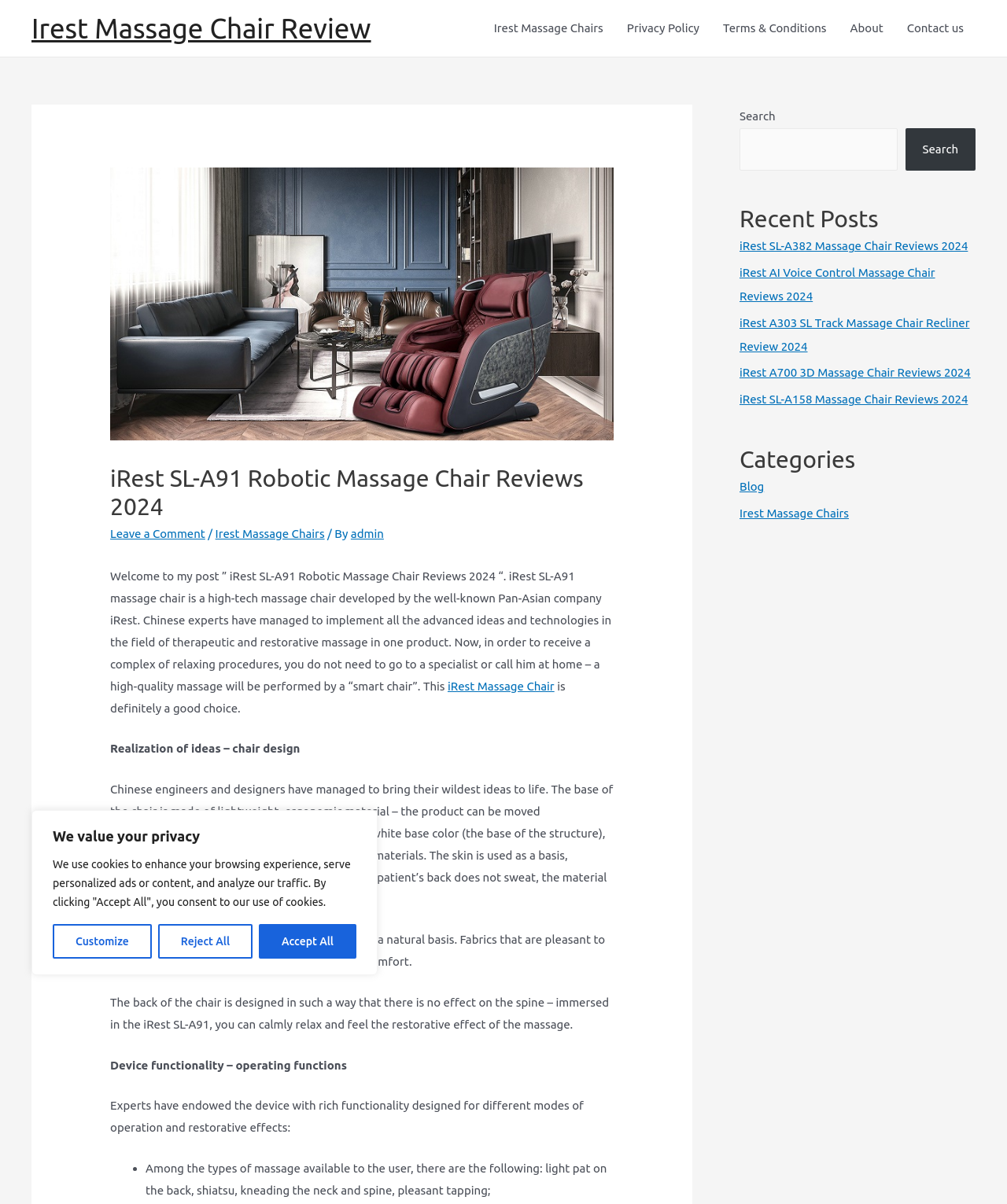What is the category of the webpage's content?
Please provide a single word or phrase answer based on the image.

Blog